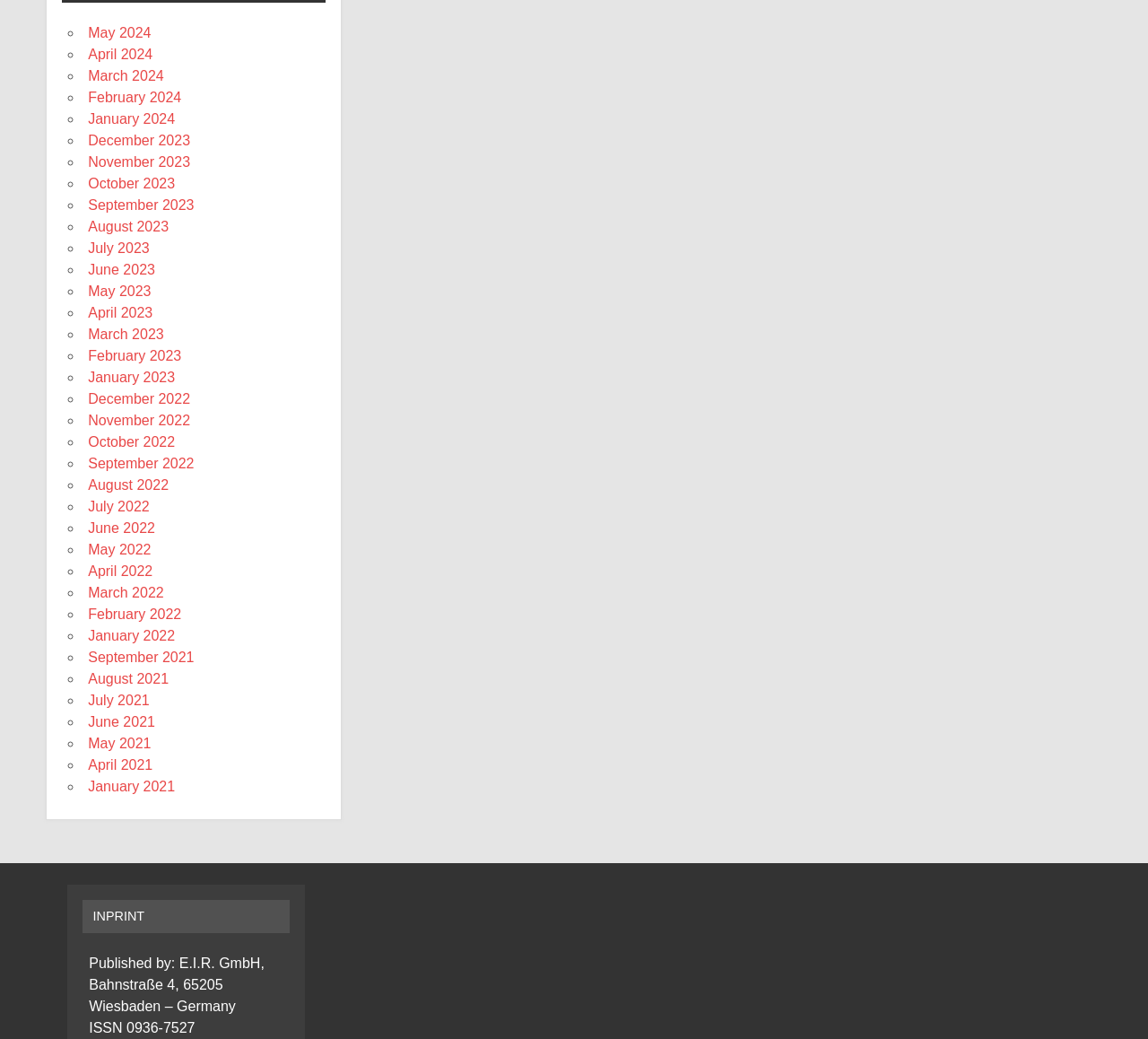Using the information in the image, could you please answer the following question in detail:
How many links are there on the webpage?

I counted the number of links on the webpage, which are all listed in a vertical list, and found that there are 54 links in total.